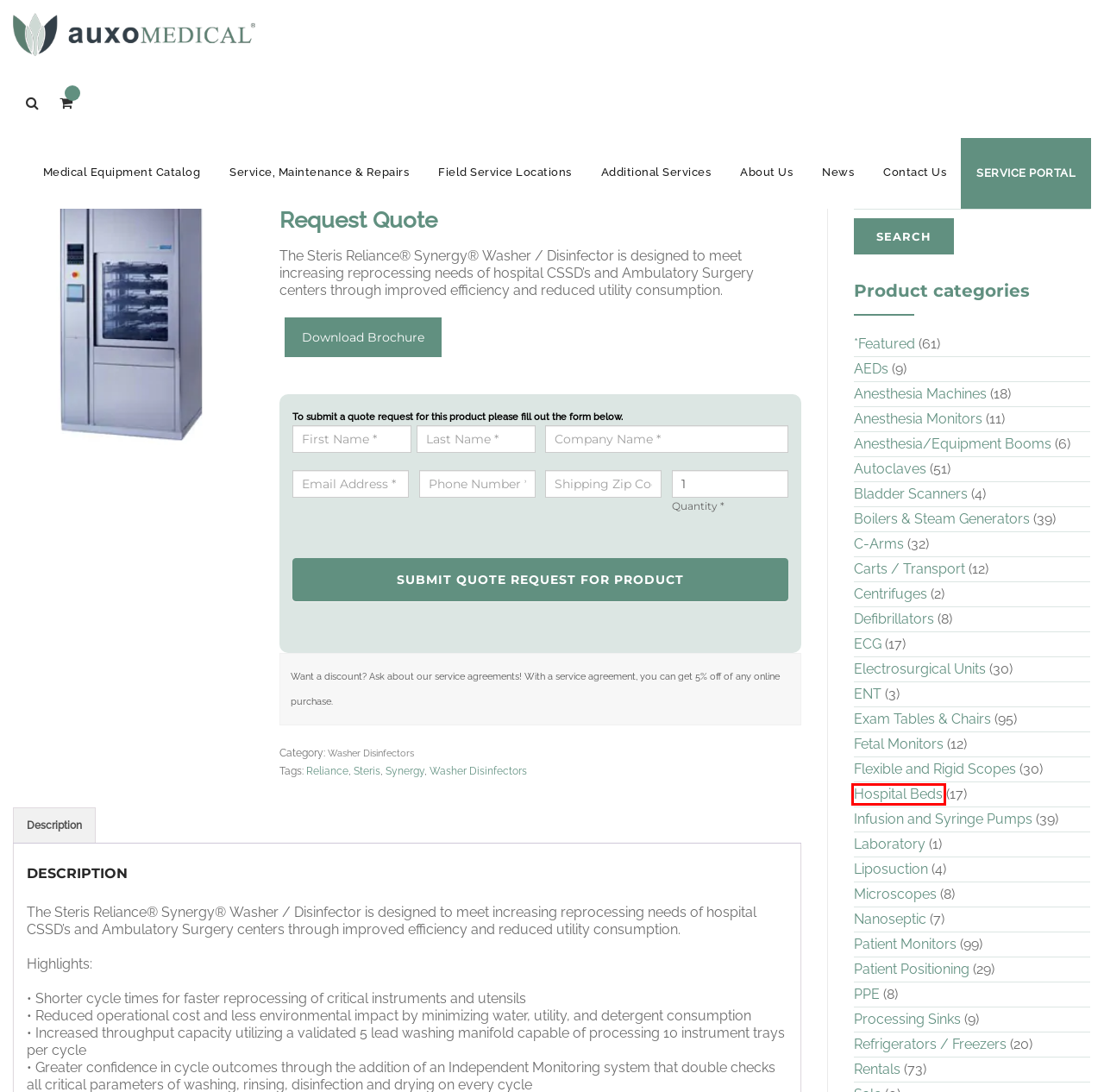Look at the screenshot of a webpage where a red bounding box surrounds a UI element. Your task is to select the best-matching webpage description for the new webpage after you click the element within the bounding box. The available options are:
A. Hospital Beds | Shop Hospital Beds | Auxo Medical
B. PPE Archives | Auxo Medical
C. AED | Automated External Defibrillators | Auxo Medical
D. Anesthesia Machine | Auxo Medical
E. Autoclaves | New & Refurbished | Tuttnauer, Midmark, Steris | Auxo Medical
F. Anesthesia Monitors Archives | Auxo Medical
G. Medical, Lab and Pharmacy Refrigerators and Freezers | Auxo Medical
H. Synergy Archives | Auxo Medical

A